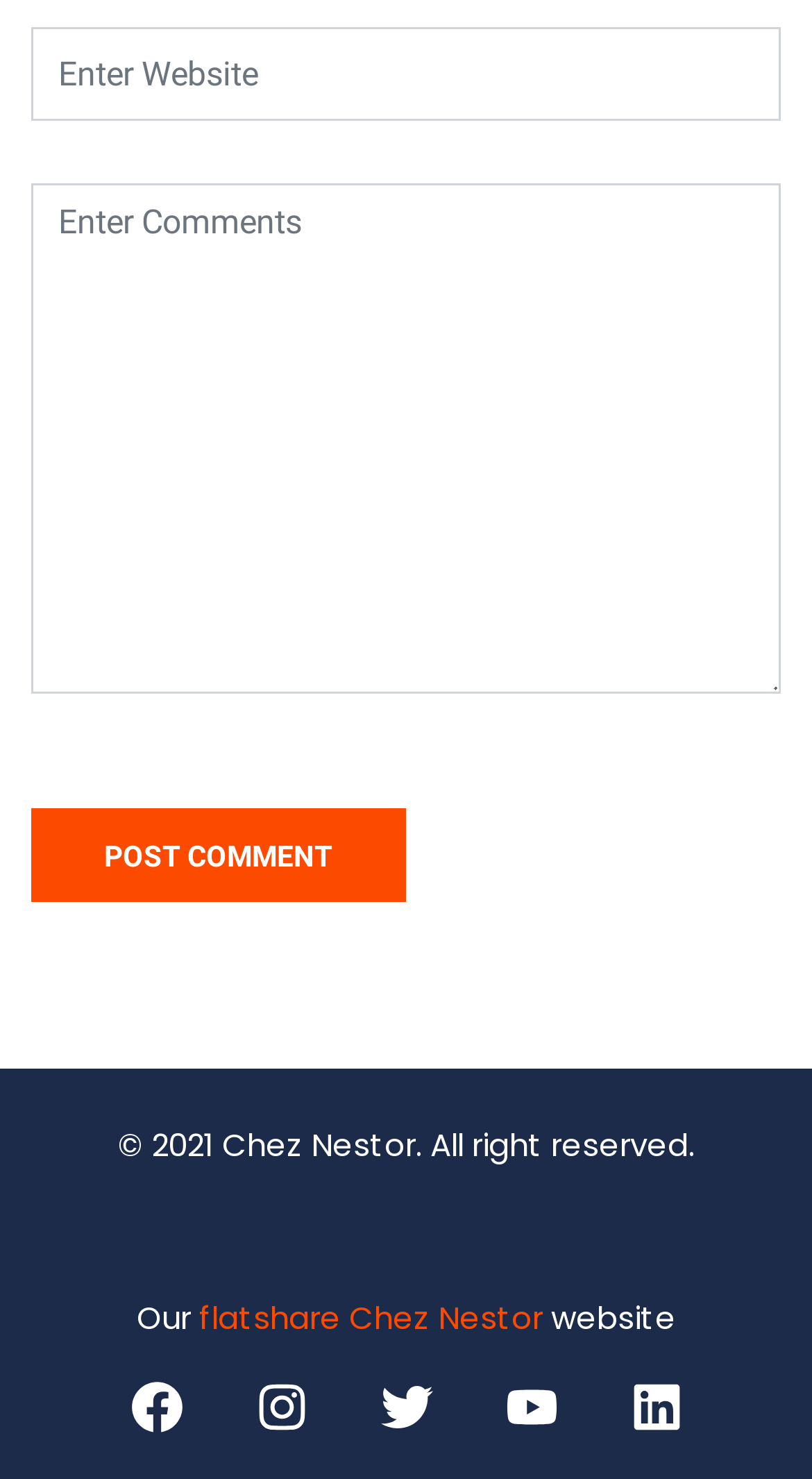What is the copyright year of Chez Nestor?
Please provide a comprehensive and detailed answer to the question.

I found the copyright information at the bottom of the webpage, which states '© 2021 Chez Nestor. All right reserved.'.